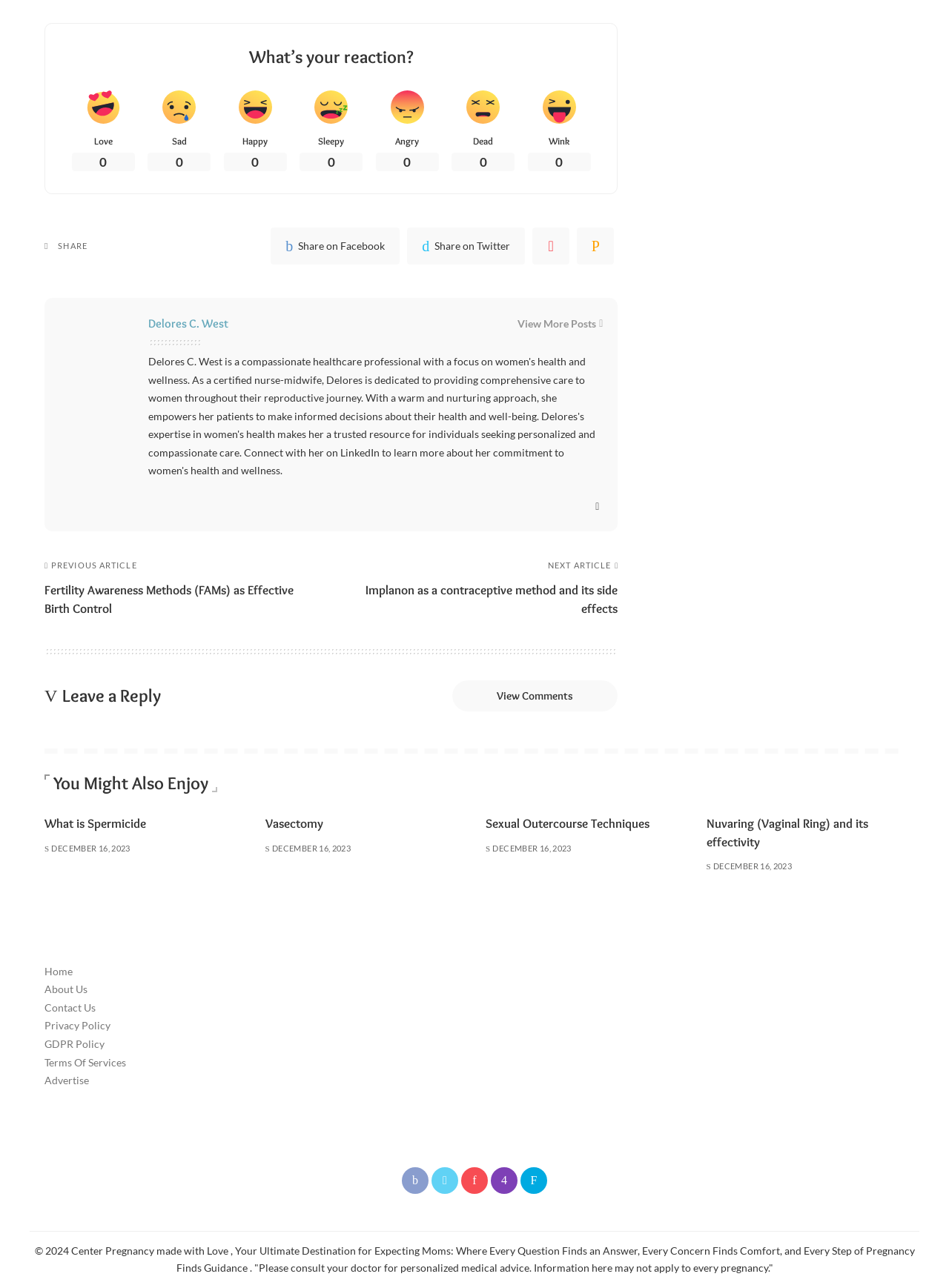Give a short answer to this question using one word or a phrase:
How many social media platforms are available for sharing?

4